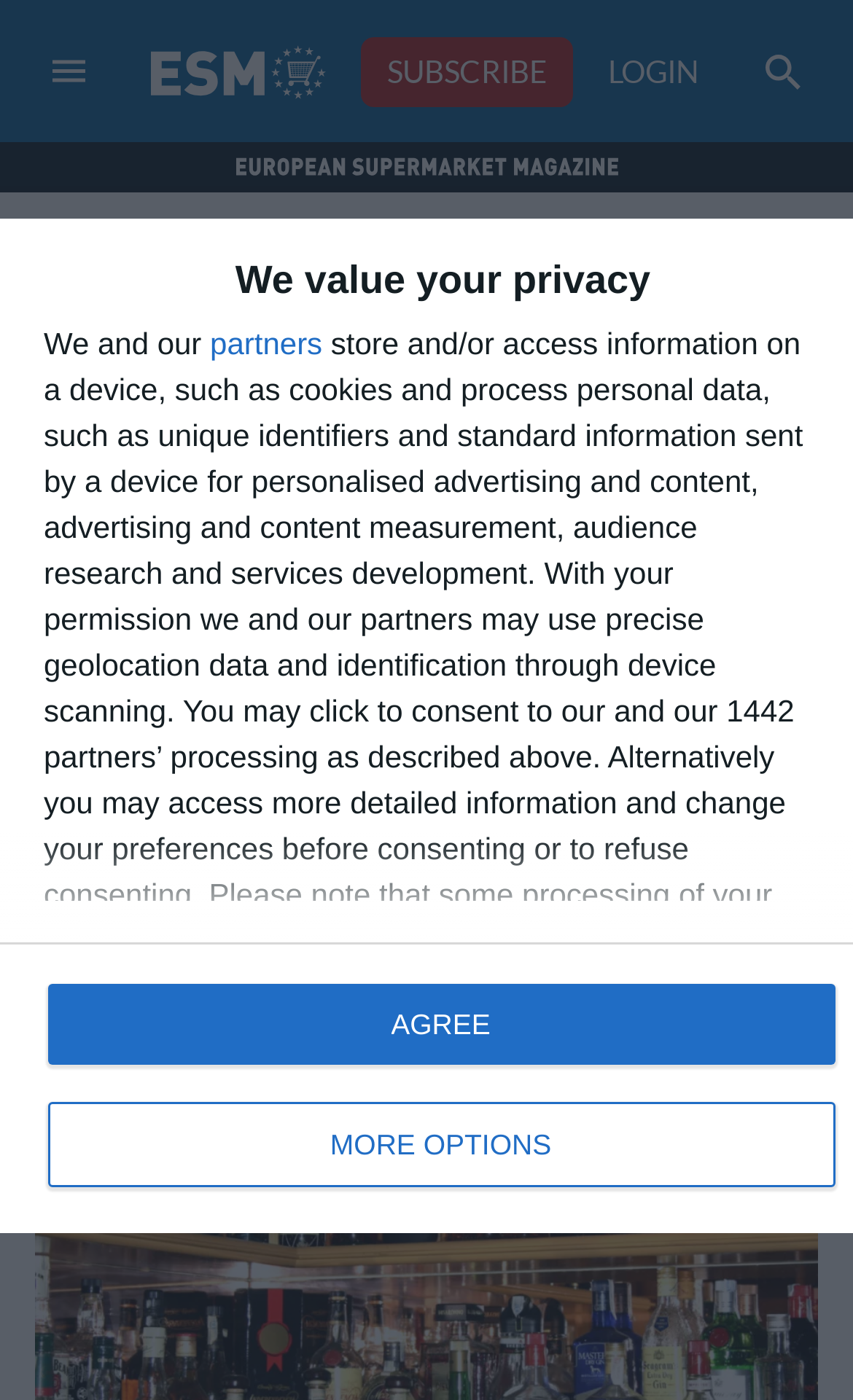Pinpoint the bounding box coordinates of the element that must be clicked to accomplish the following instruction: "Read the article about drinks". The coordinates should be in the format of four float numbers between 0 and 1, i.e., [left, top, right, bottom].

[0.041, 0.17, 0.164, 0.201]